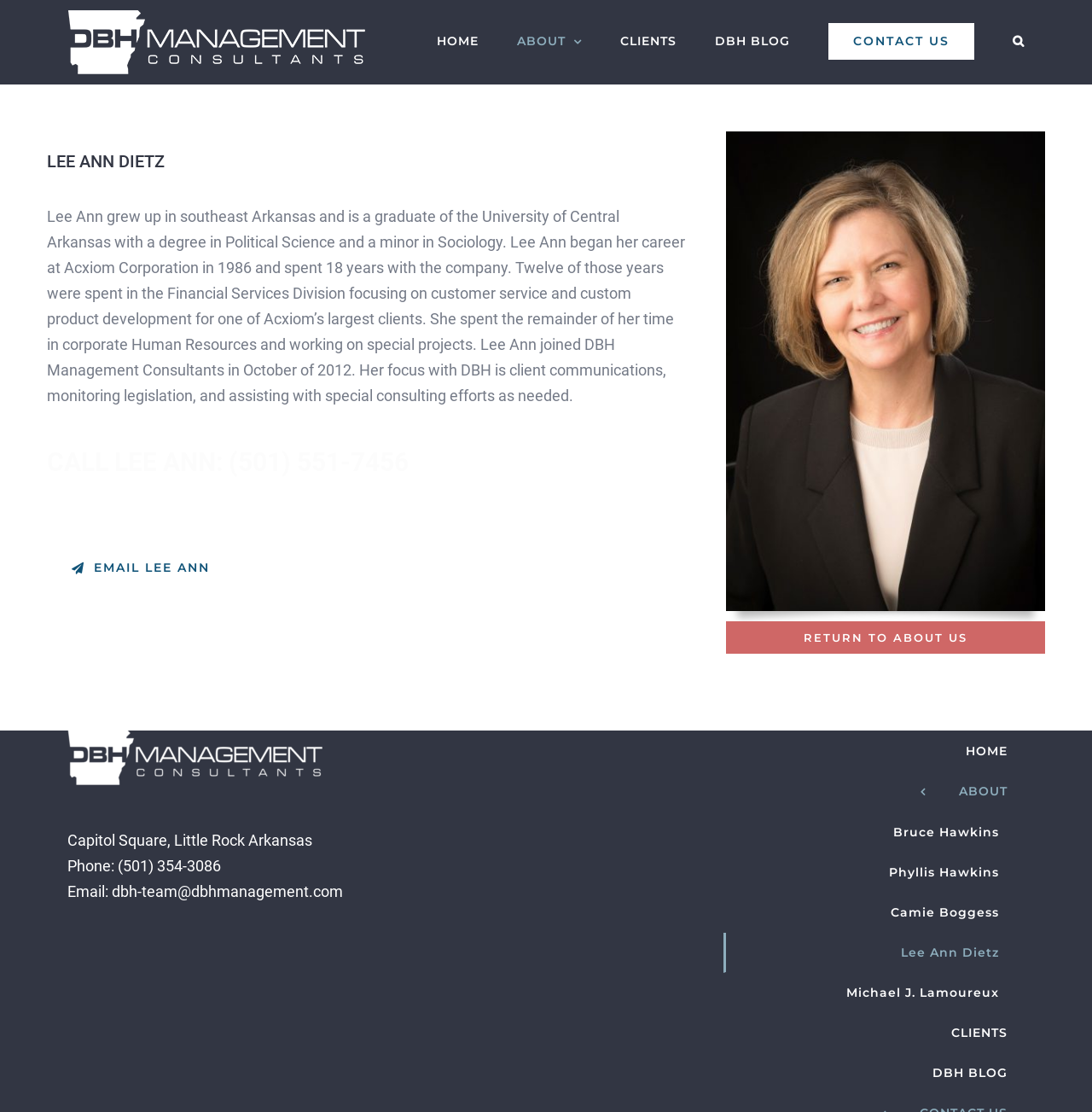Please locate the bounding box coordinates of the region I need to click to follow this instruction: "Return to ABOUT US".

[0.665, 0.559, 0.957, 0.588]